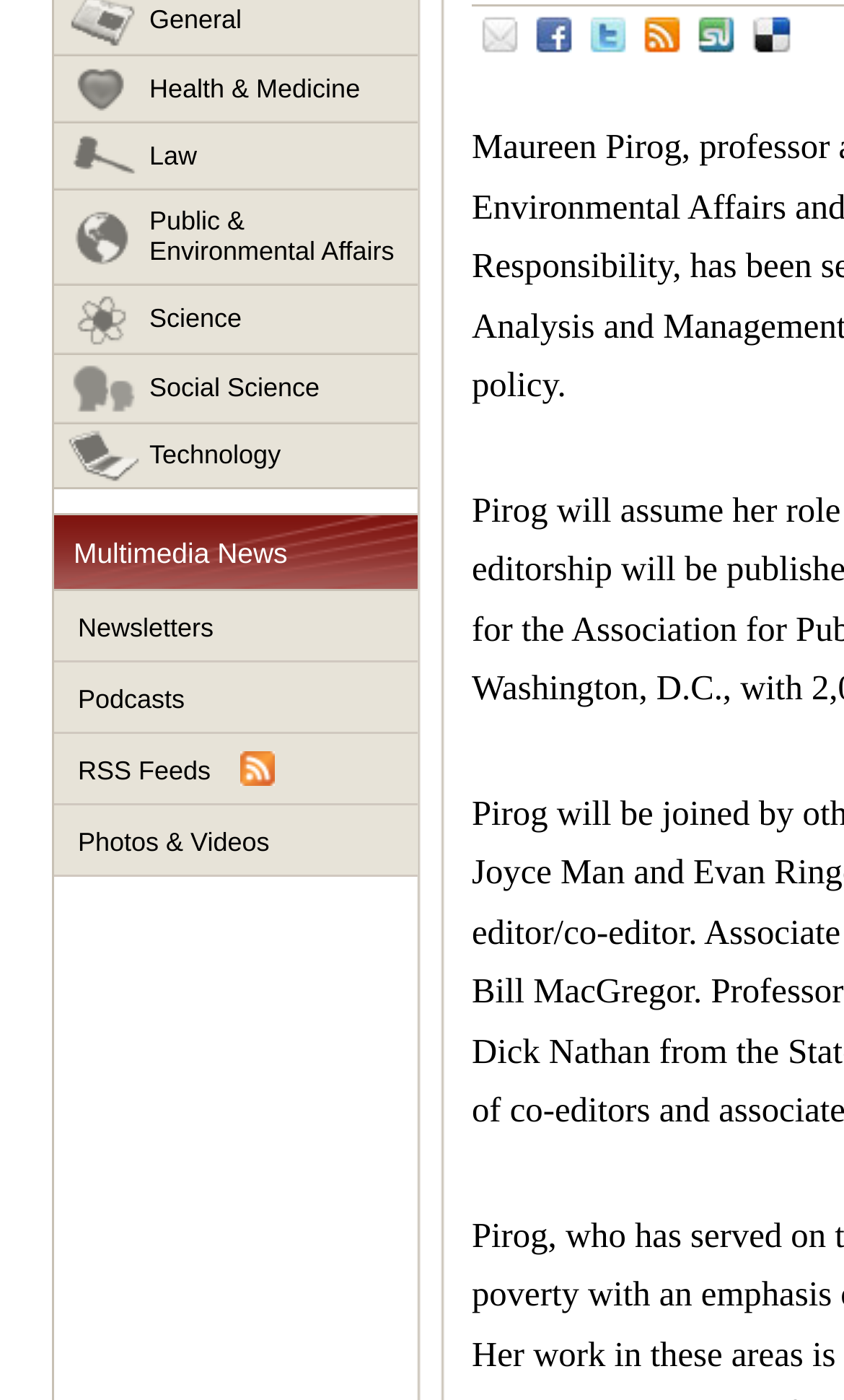Provide the bounding box coordinates of the UI element that matches the description: "Facebook".

[0.623, 0.005, 0.746, 0.055]